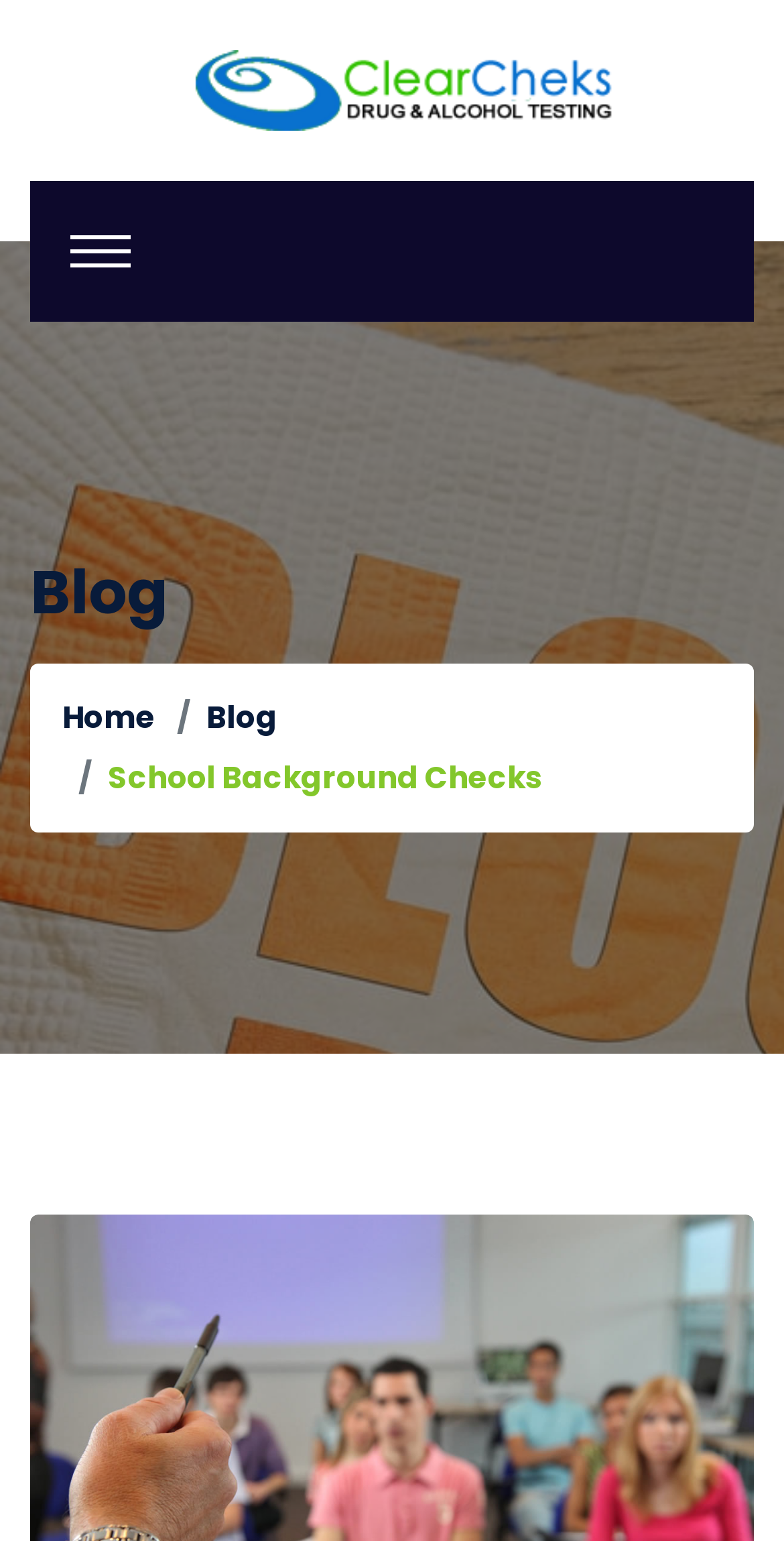Predict the bounding box of the UI element based on the description: "aria-label="Toggle navigation"". The coordinates should be four float numbers between 0 and 1, formatted as [left, top, right, bottom].

[0.077, 0.137, 0.179, 0.189]